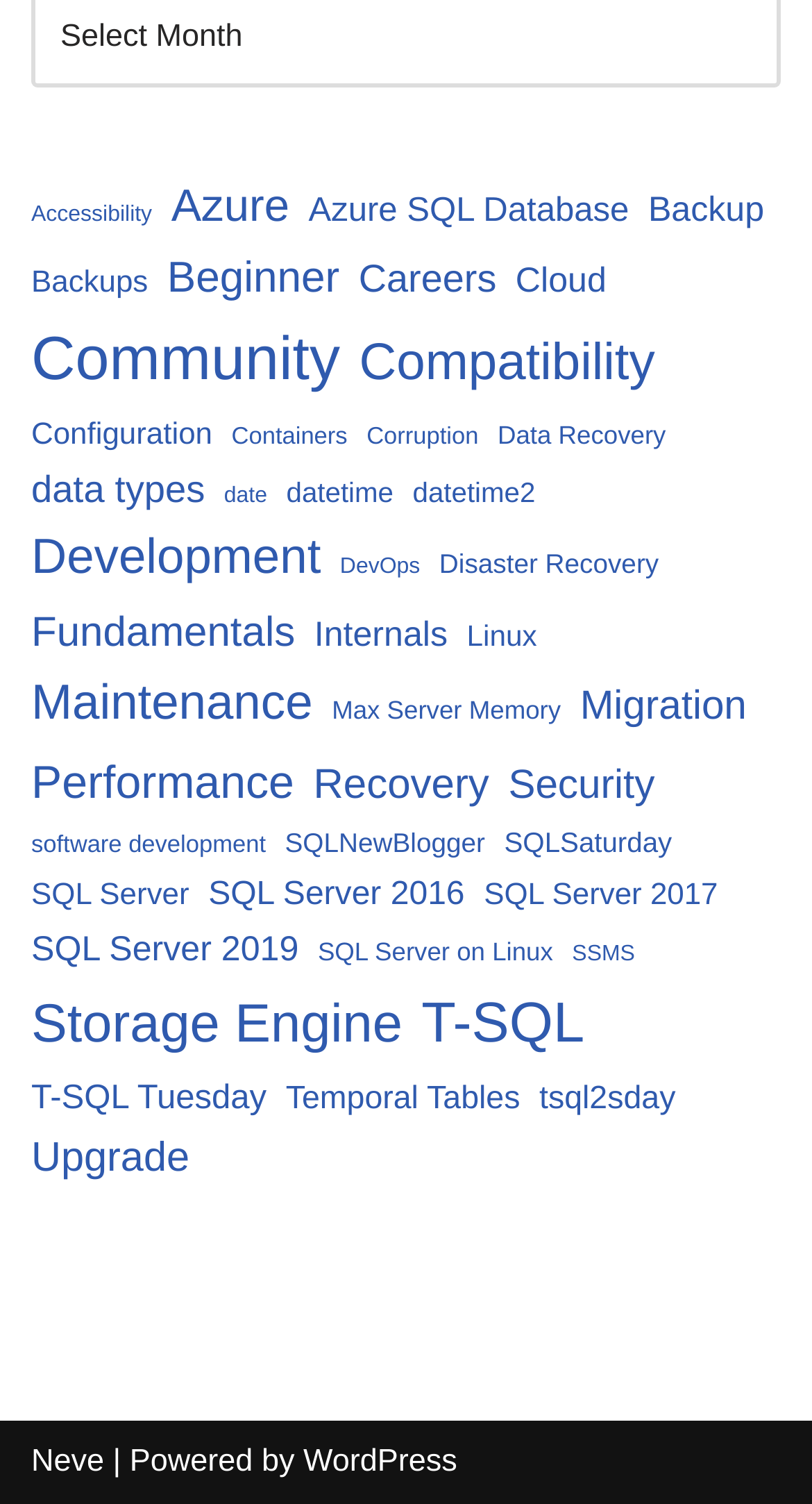Pinpoint the bounding box coordinates of the clickable area necessary to execute the following instruction: "Visit WordPress". The coordinates should be given as four float numbers between 0 and 1, namely [left, top, right, bottom].

[0.373, 0.96, 0.563, 0.984]